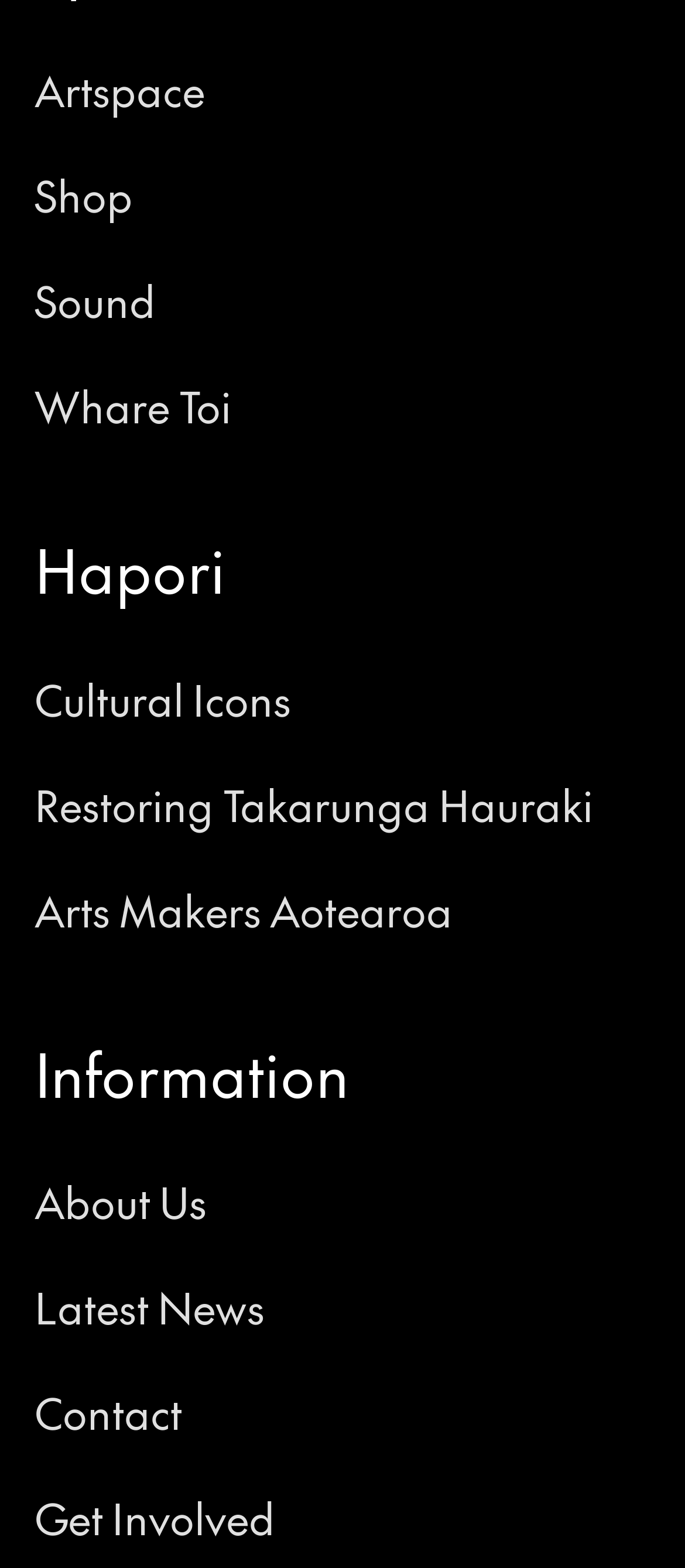Predict the bounding box coordinates for the UI element described as: "Sound". The coordinates should be four float numbers between 0 and 1, presented as [left, top, right, bottom].

[0.05, 0.173, 0.227, 0.211]